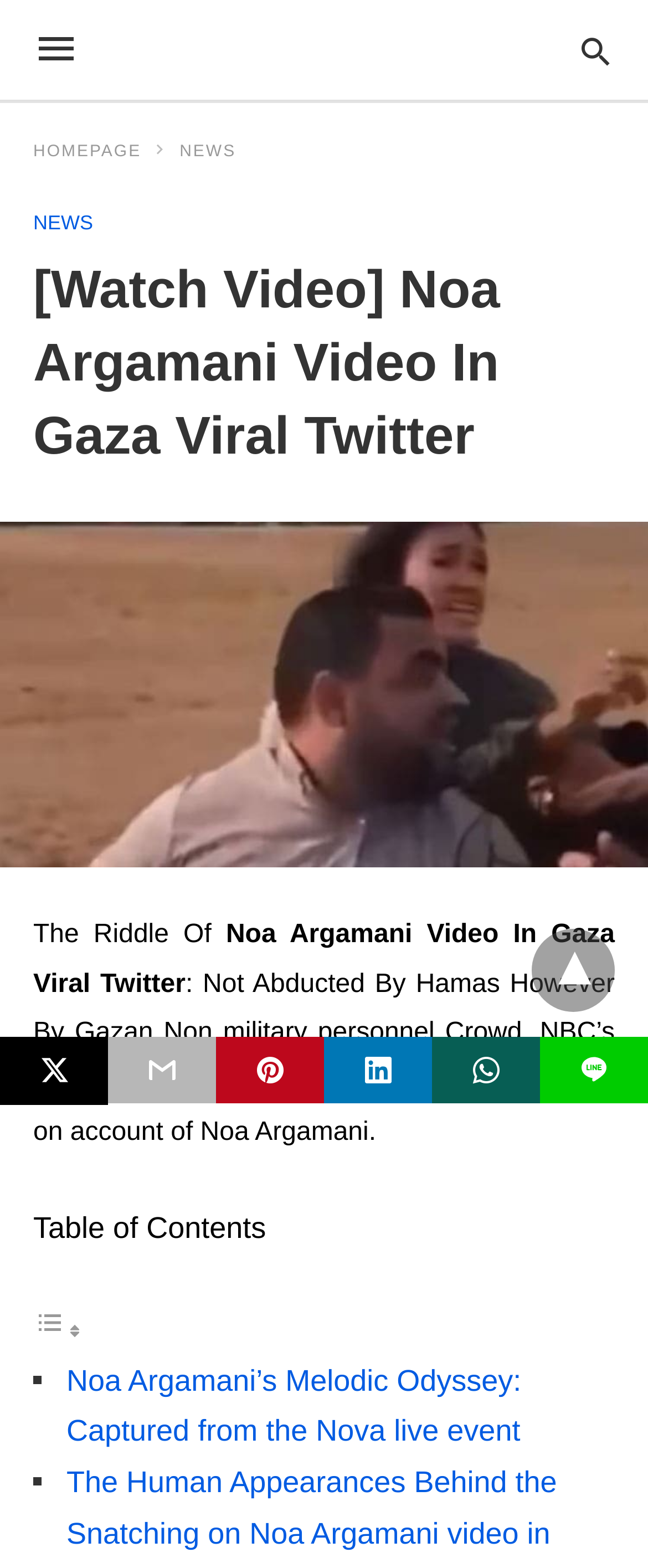How many social media sharing options are available?
Please analyze the image and answer the question with as much detail as possible.

The social media sharing options can be found at the bottom of the webpage, where there are five links: 'twitter share', '', '', '', and ''. These links suggest that there are five social media sharing options available.